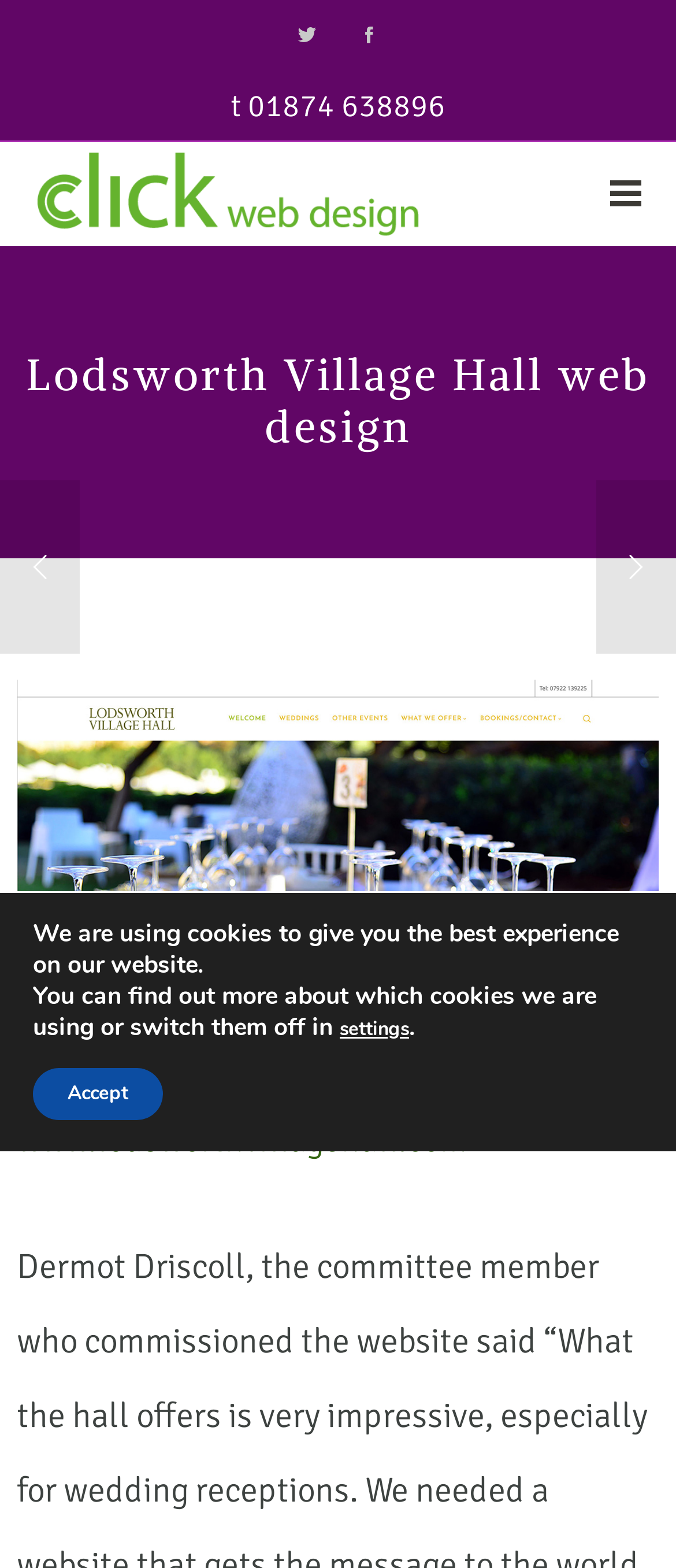Refer to the screenshot and answer the following question in detail:
How many social media links are present on the webpage?

I found the social media links by looking at the link elements with OCR text '', '', '', and '', which are commonly used icons for social media platforms.